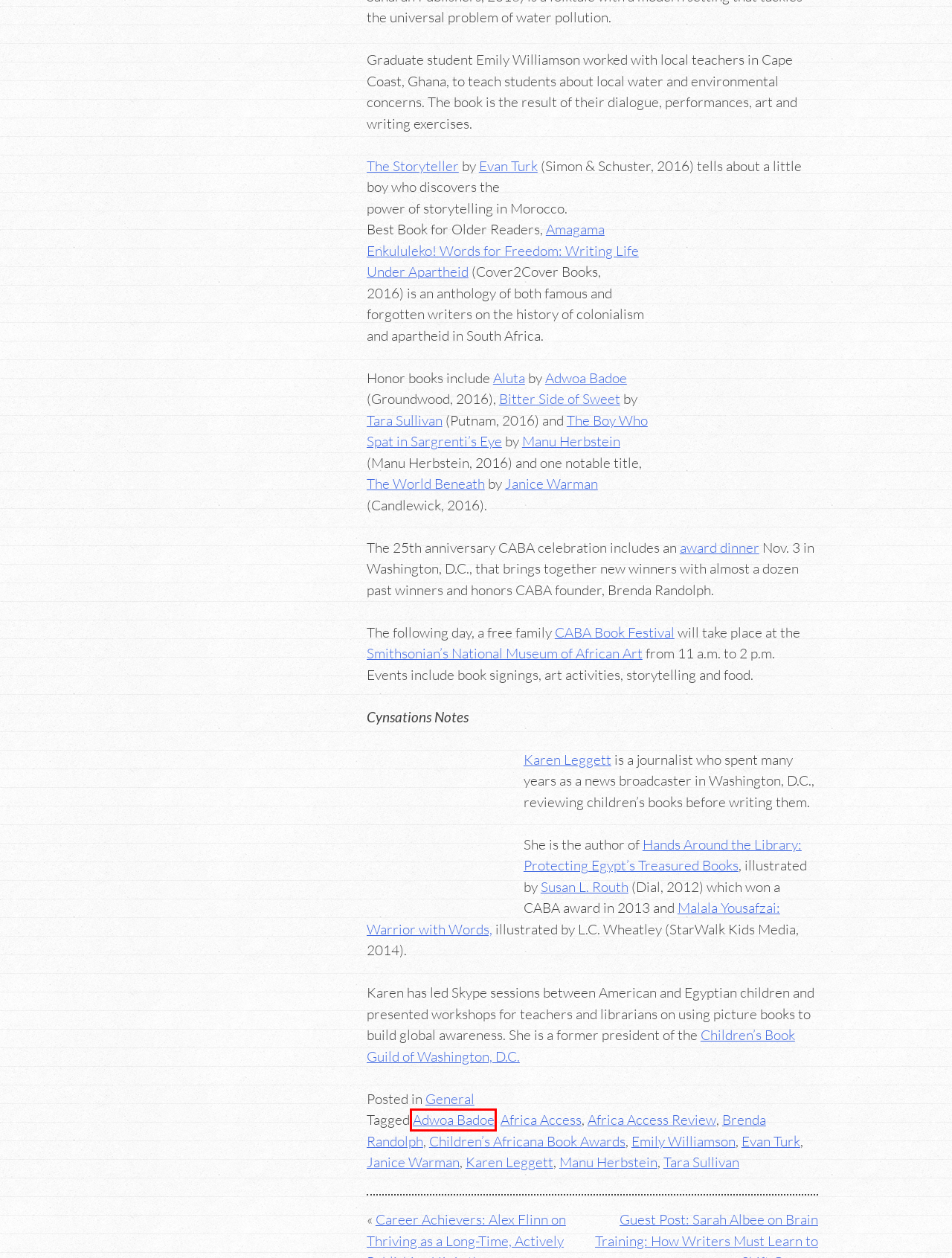Look at the screenshot of a webpage with a red bounding box and select the webpage description that best corresponds to the new page after clicking the element in the red box. Here are the options:
A. Adwoa Badoe Archives - Cynthia Leitich Smith
B. Manu Herbstein Archives - Cynthia Leitich Smith
C. Tara Sullivan Archives - Cynthia Leitich Smith
D. Susan L. Roth
E. Africa Access Review Archives - Cynthia Leitich Smith
F. Africa Access Archives - Cynthia Leitich Smith
G. Evan Turk Archives - Cynthia Leitich Smith
H. National Museum of African Art – Smithsonian Institution

A